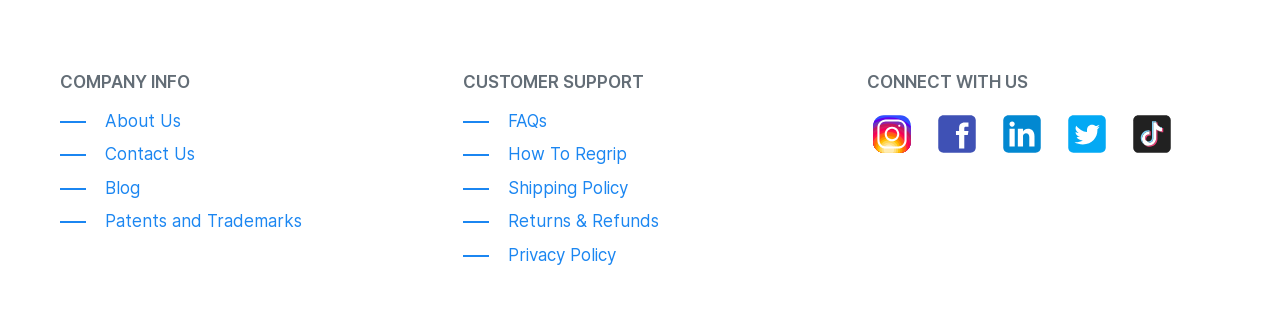Using the provided element description: "How To Regrip", identify the bounding box coordinates. The coordinates should be four floats between 0 and 1 in the order [left, top, right, bottom].

[0.362, 0.423, 0.49, 0.499]